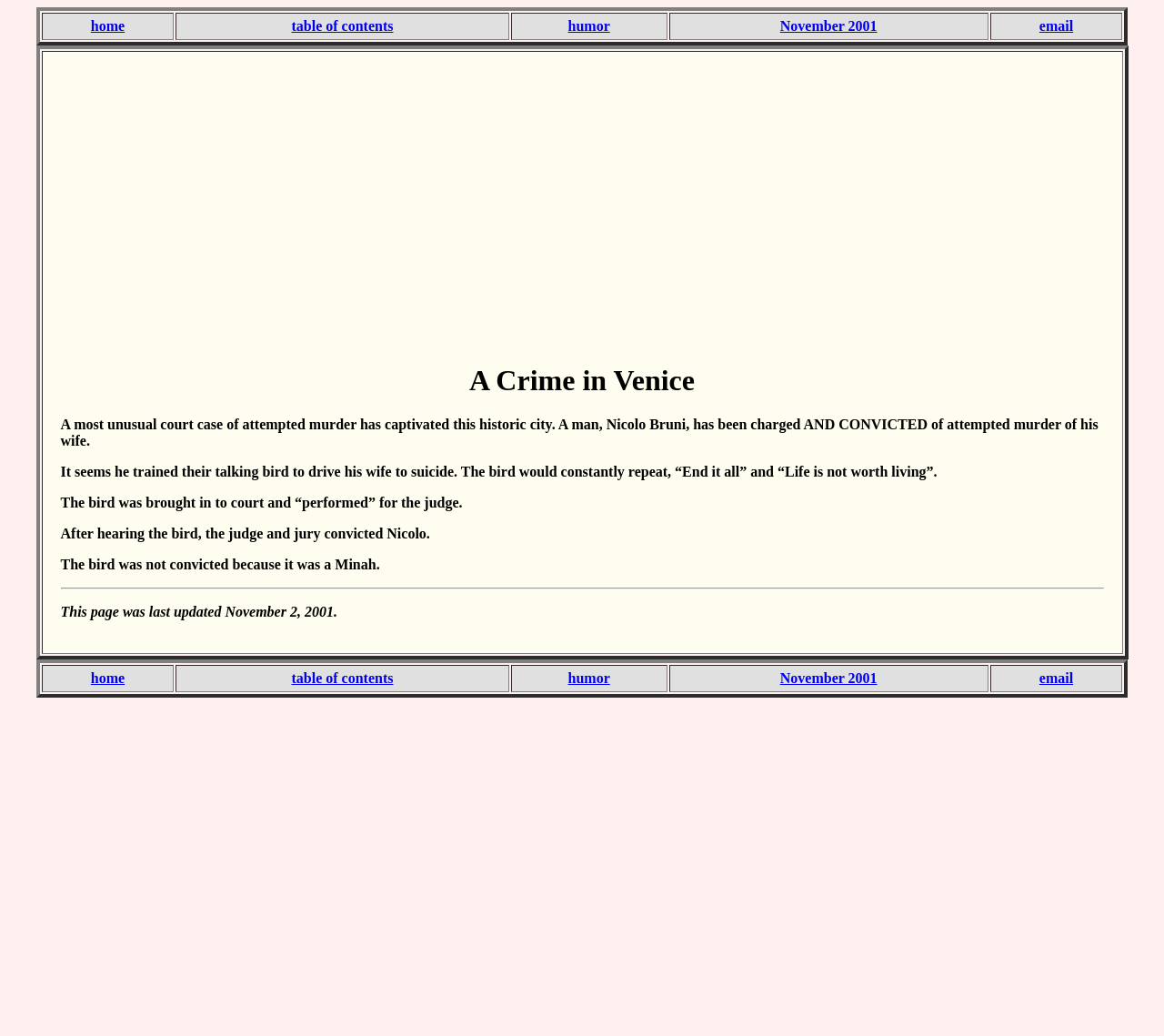Please identify the bounding box coordinates of the area that needs to be clicked to follow this instruction: "go to home".

[0.036, 0.012, 0.149, 0.039]